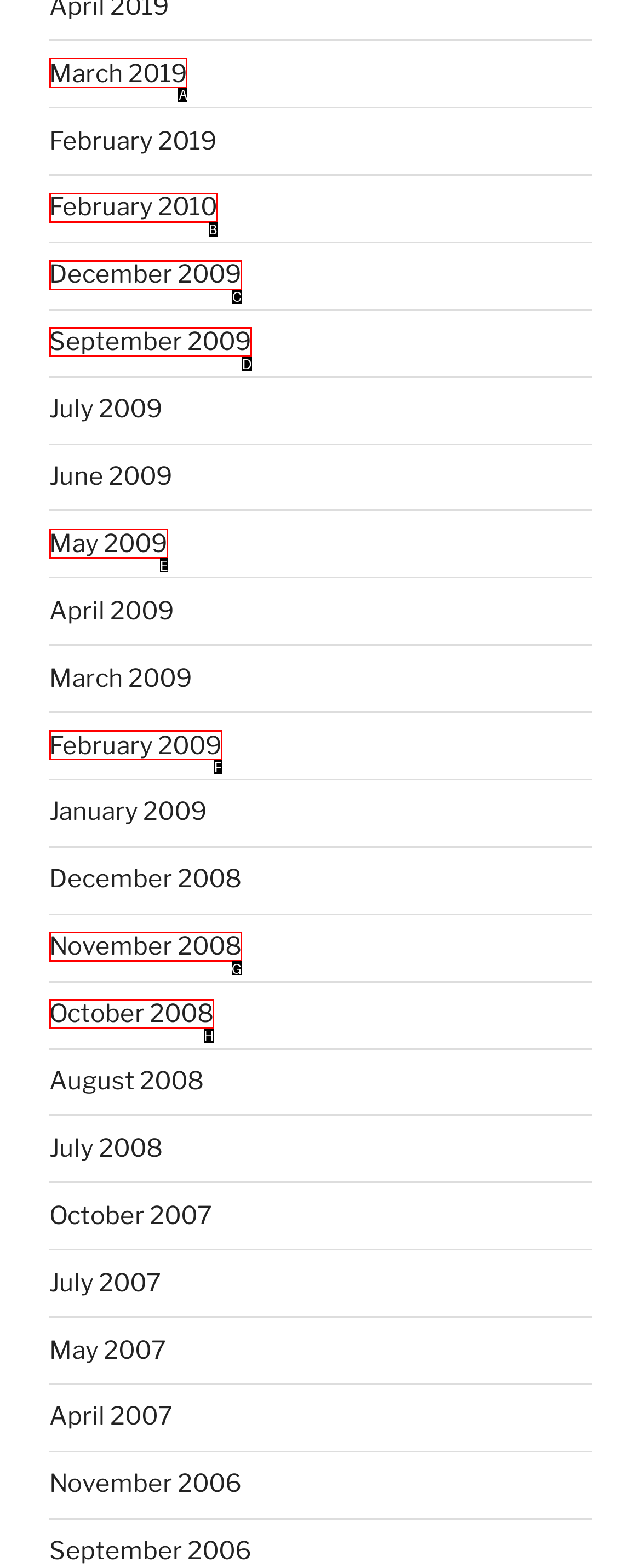Which HTML element should be clicked to complete the following task: view March 2019?
Answer with the letter corresponding to the correct choice.

A